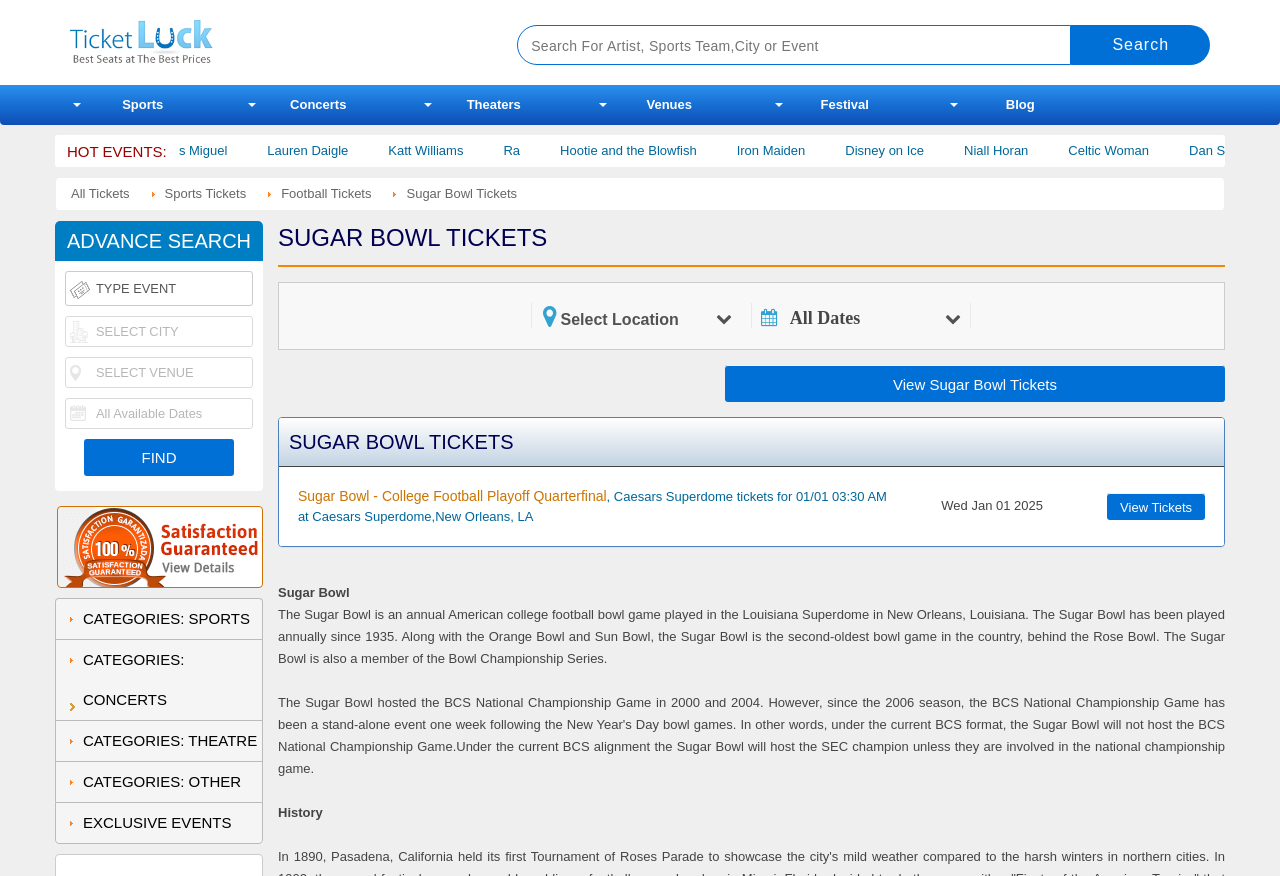Identify the bounding box coordinates for the element you need to click to achieve the following task: "Search for an event". Provide the bounding box coordinates as four float numbers between 0 and 1, in the form [left, top, right, bottom].

[0.404, 0.029, 0.837, 0.074]